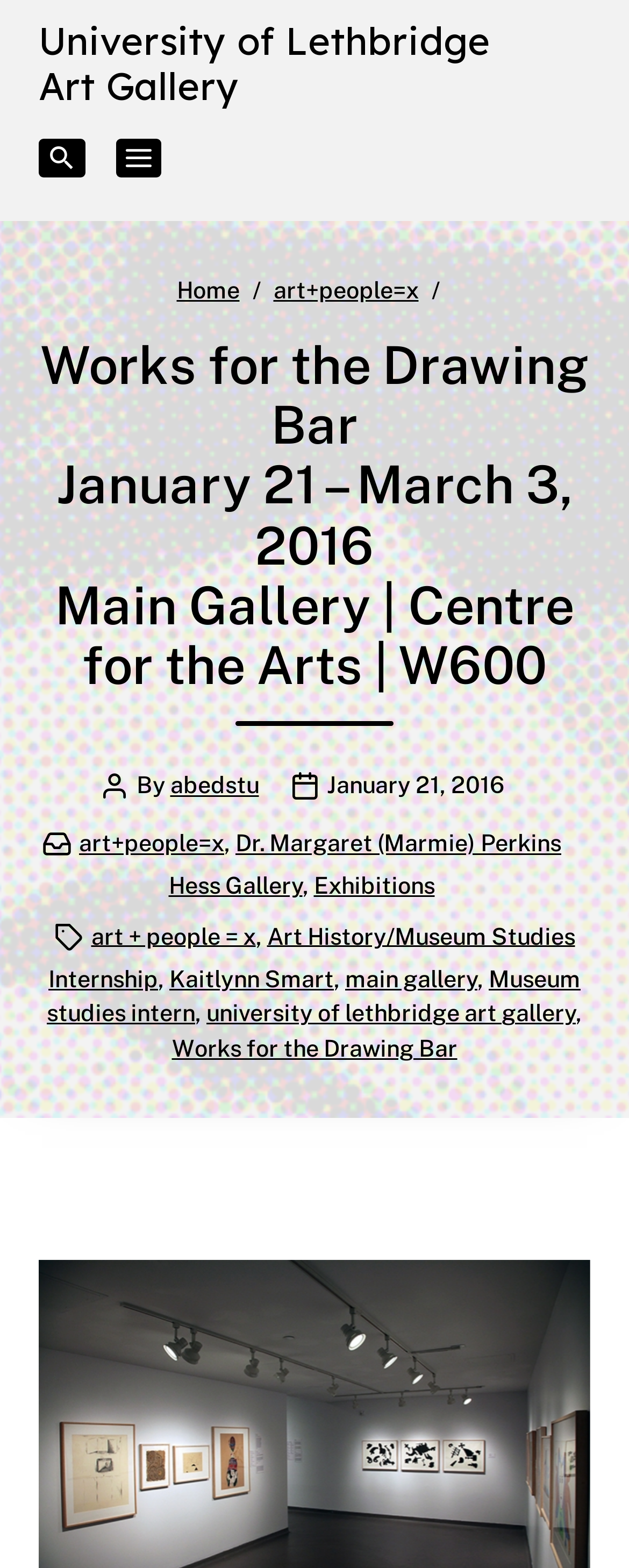Identify and generate the primary title of the webpage.

Works for the Drawing Bar
January 21 – March 3, 2016
Main Gallery | Centre for the Arts | W600